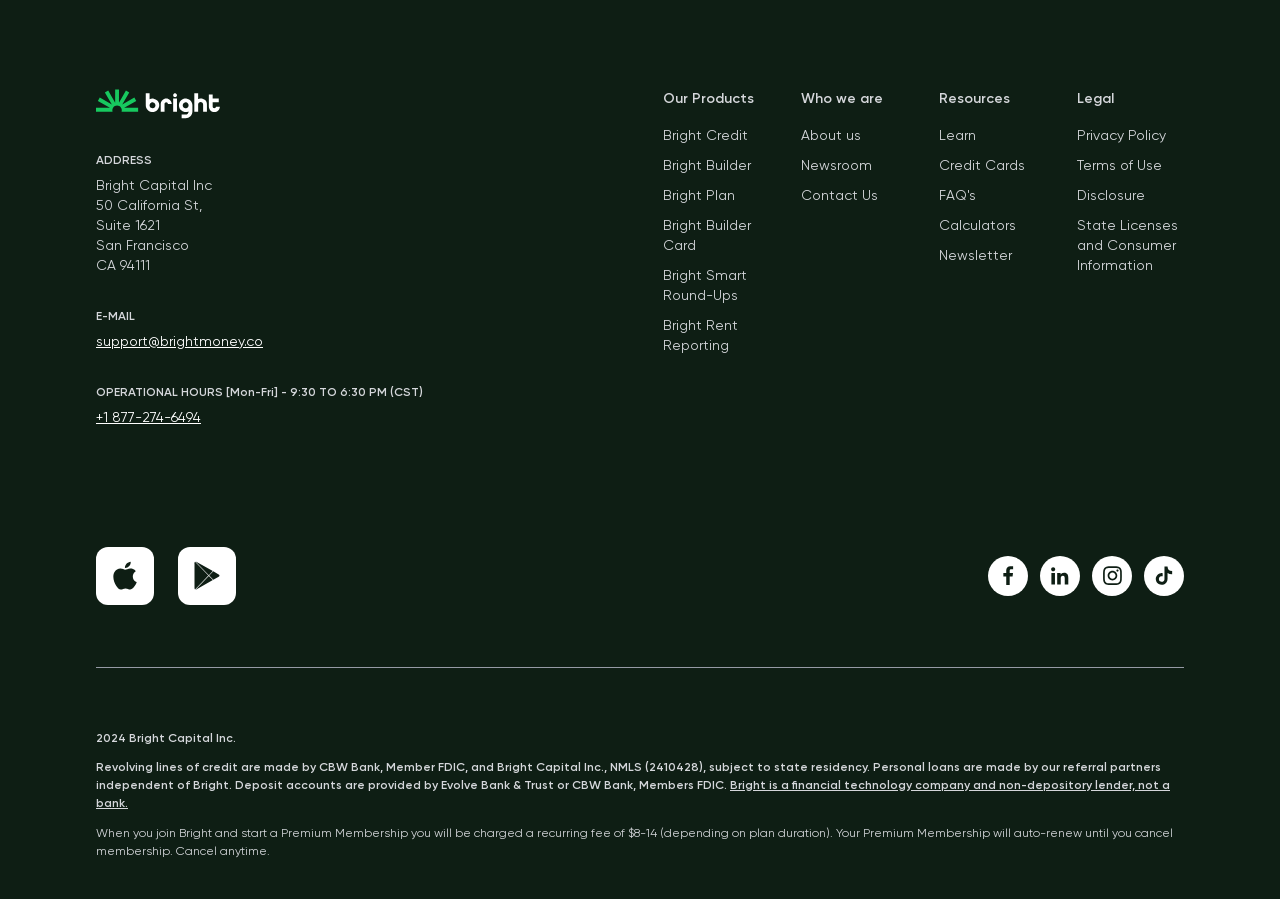Pinpoint the bounding box coordinates of the element that must be clicked to accomplish the following instruction: "Visit About us". The coordinates should be in the format of four float numbers between 0 and 1, i.e., [left, top, right, bottom].

[0.626, 0.139, 0.672, 0.161]